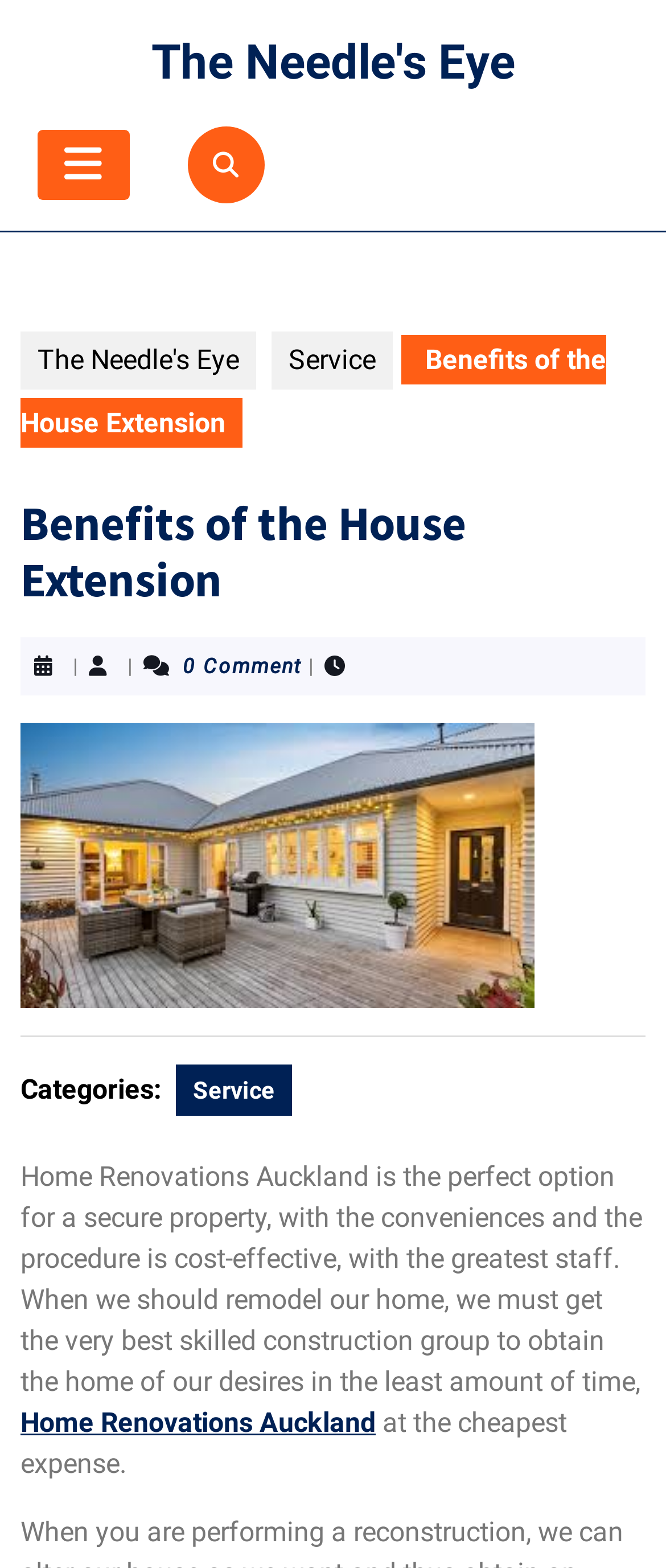Locate and extract the headline of this webpage.

Benefits of the House Extension